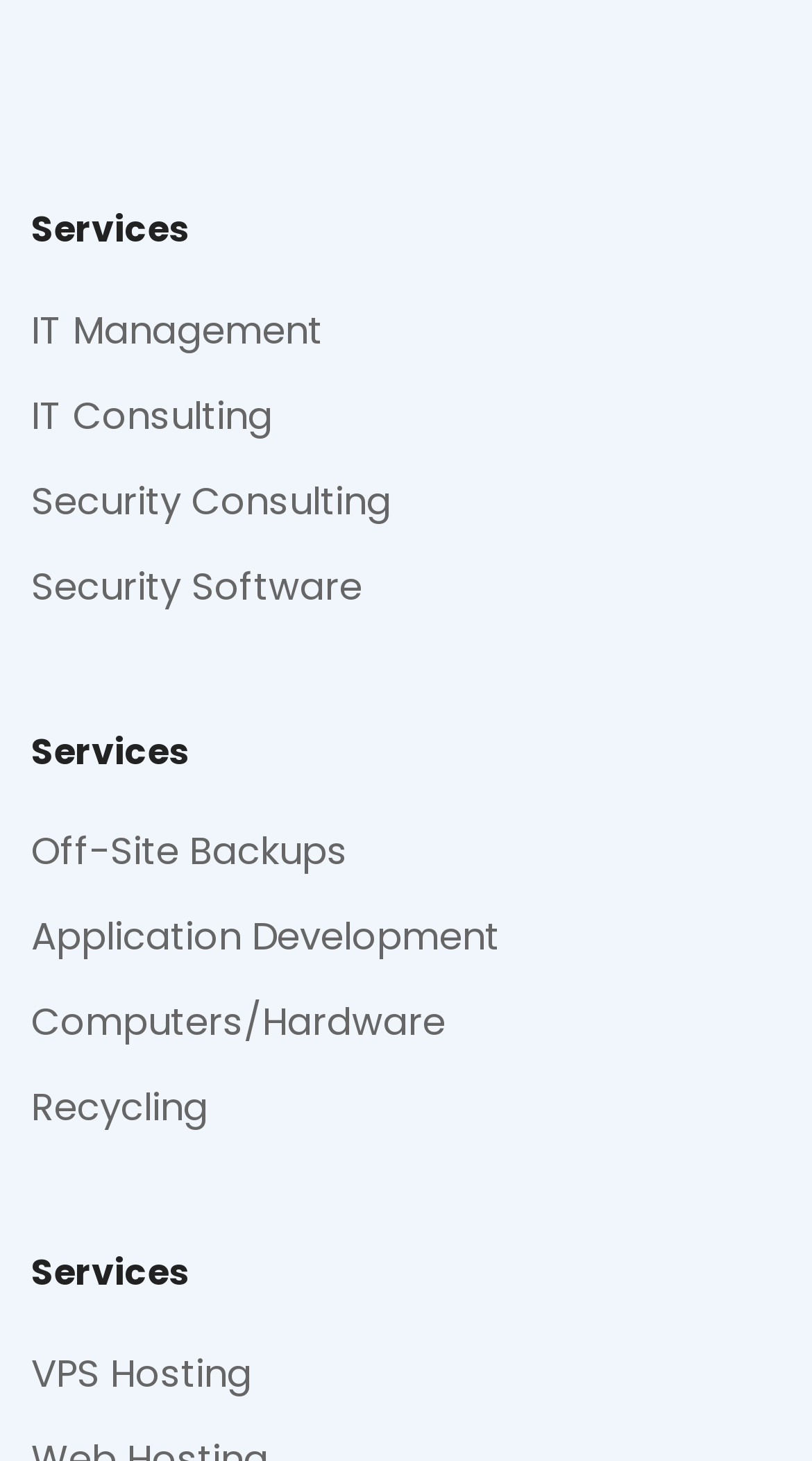Locate the coordinates of the bounding box for the clickable region that fulfills this instruction: "Check out Application Development services".

[0.038, 0.622, 0.615, 0.662]